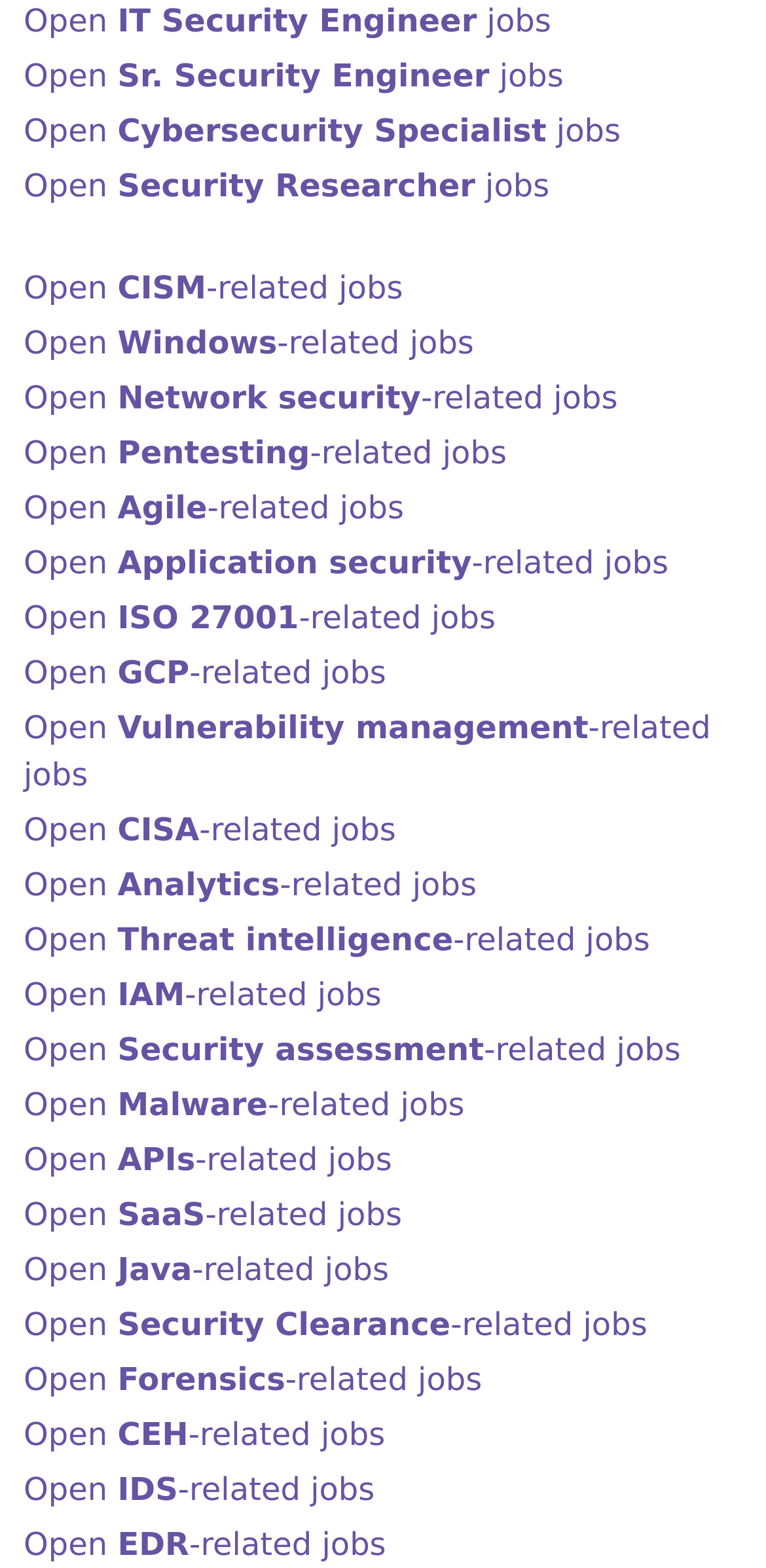Return the bounding box coordinates of the UI element that corresponds to this description: "RME User Forum". The coordinates must be given as four float numbers in the range of 0 and 1, [left, top, right, bottom].

None